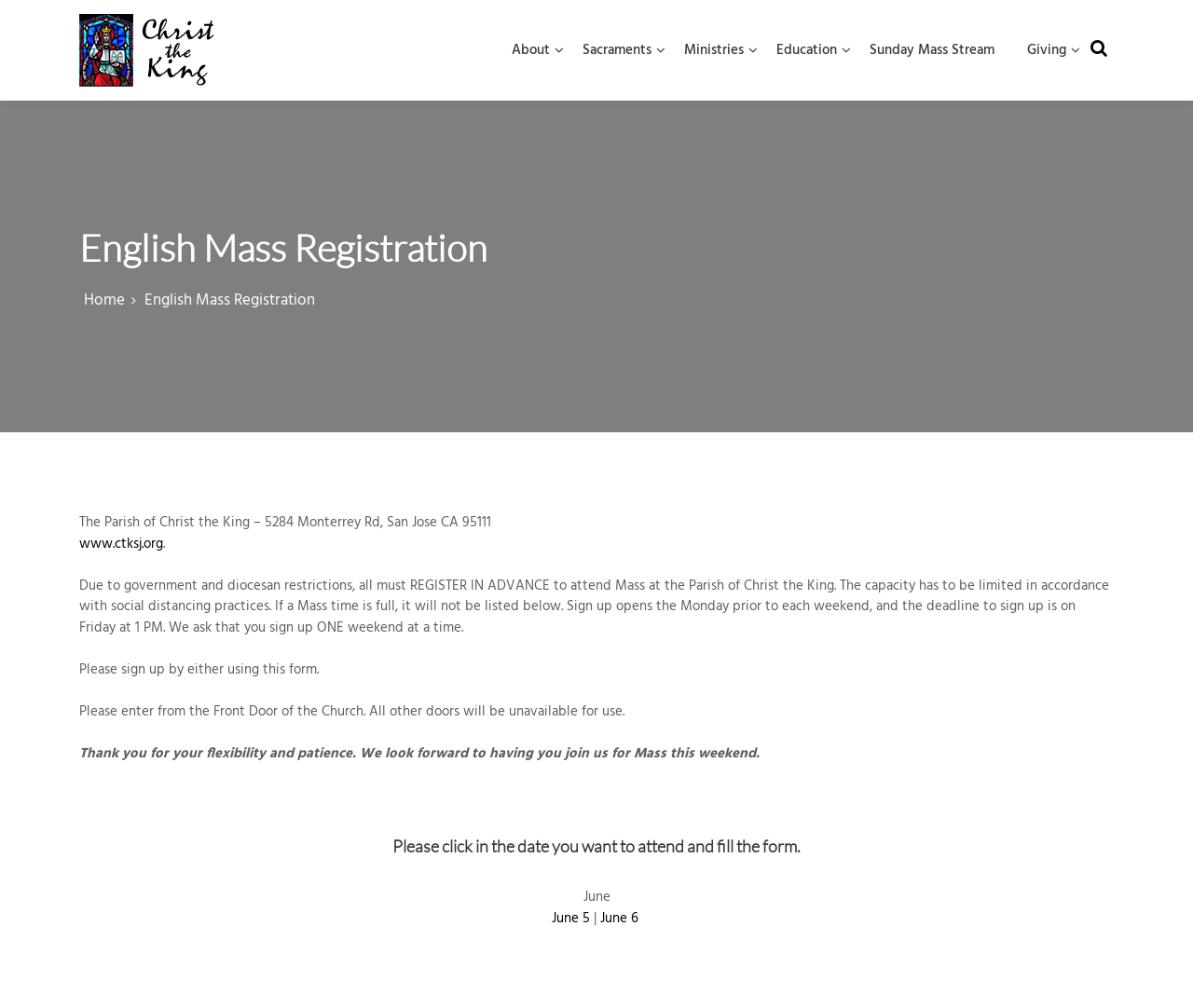Generate a comprehensive description of the webpage.

The webpage is about English Mass Registration at Christ The King Church. At the top left, there is a link to the church's website, accompanied by an image of the church's logo. Below this, the church's address, "5284 Monterey Highway, San Jose, CA 95111", is displayed.

A horizontal navigation menu is located at the top center of the page, containing links to various sections of the website, including "About", "Sacraments", "Ministries", "Education", "Sunday Mass Stream", and "Giving".

On the left side of the page, there is a heading that reads "English Mass Registration". Below this, a breadcrumbs navigation menu is displayed, showing the current page's location within the website's hierarchy. The breadcrumbs menu contains a link to the home page, which is accompanied by a brief description of the parish and its address.

The main content of the page is a registration notice, which explains that due to government and diocesan restrictions, all attendees must register in advance to attend Mass at the Parish of Christ the King. The notice provides details on the registration process, including the deadline and the need to sign up one weekend at a time.

Below the notice, there are instructions on how to sign up, including a request to enter the church through the front door only. The page also expresses gratitude to visitors for their flexibility and patience.

Finally, at the bottom of the page, there is a section for selecting a date to attend Mass, with options for June 5 and June 6.